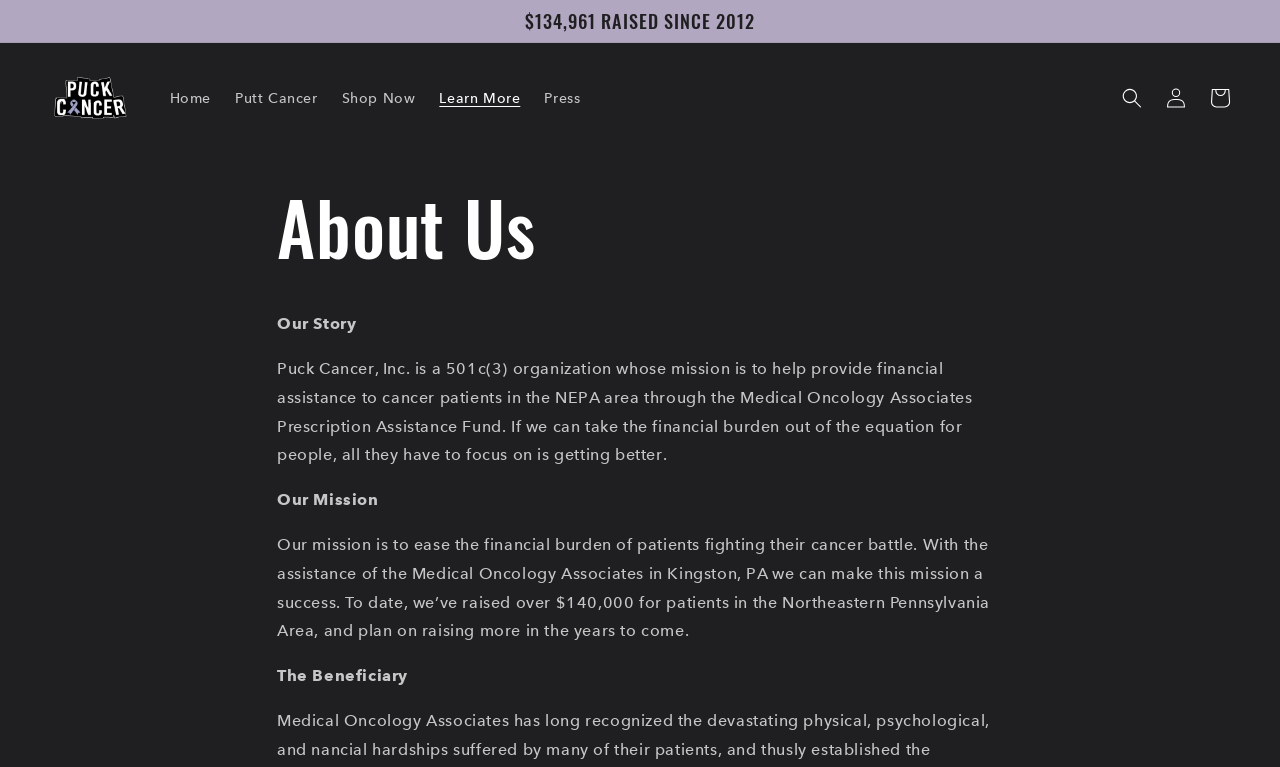Determine the bounding box coordinates of the clickable element to achieve the following action: 'Click the 'Home' link'. Provide the coordinates as four float values between 0 and 1, formatted as [left, top, right, bottom].

[0.123, 0.101, 0.174, 0.156]